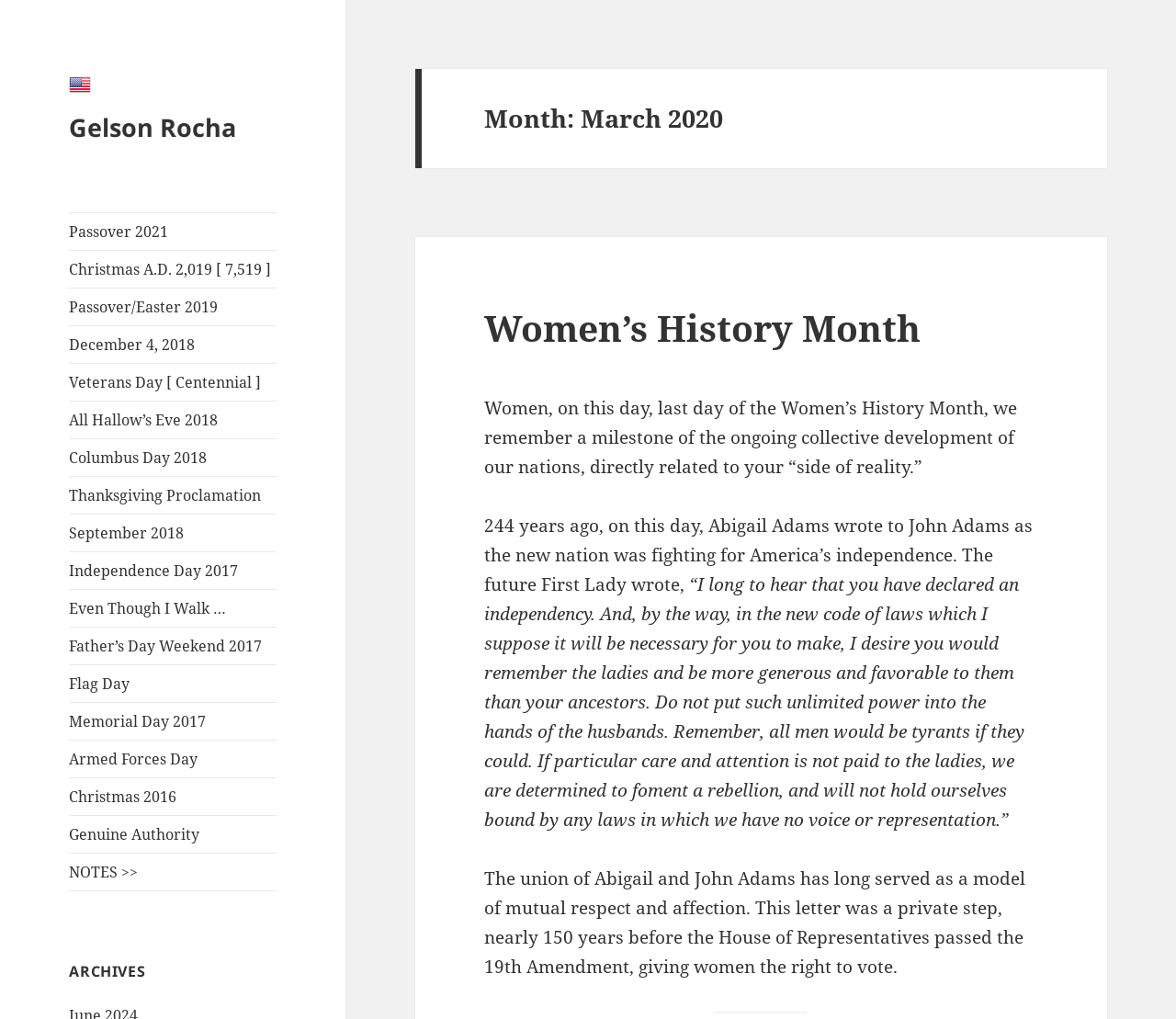Please locate the bounding box coordinates for the element that should be clicked to achieve the following instruction: "View Passover 2021". Ensure the coordinates are given as four float numbers between 0 and 1, i.e., [left, top, right, bottom].

[0.059, 0.209, 0.235, 0.245]